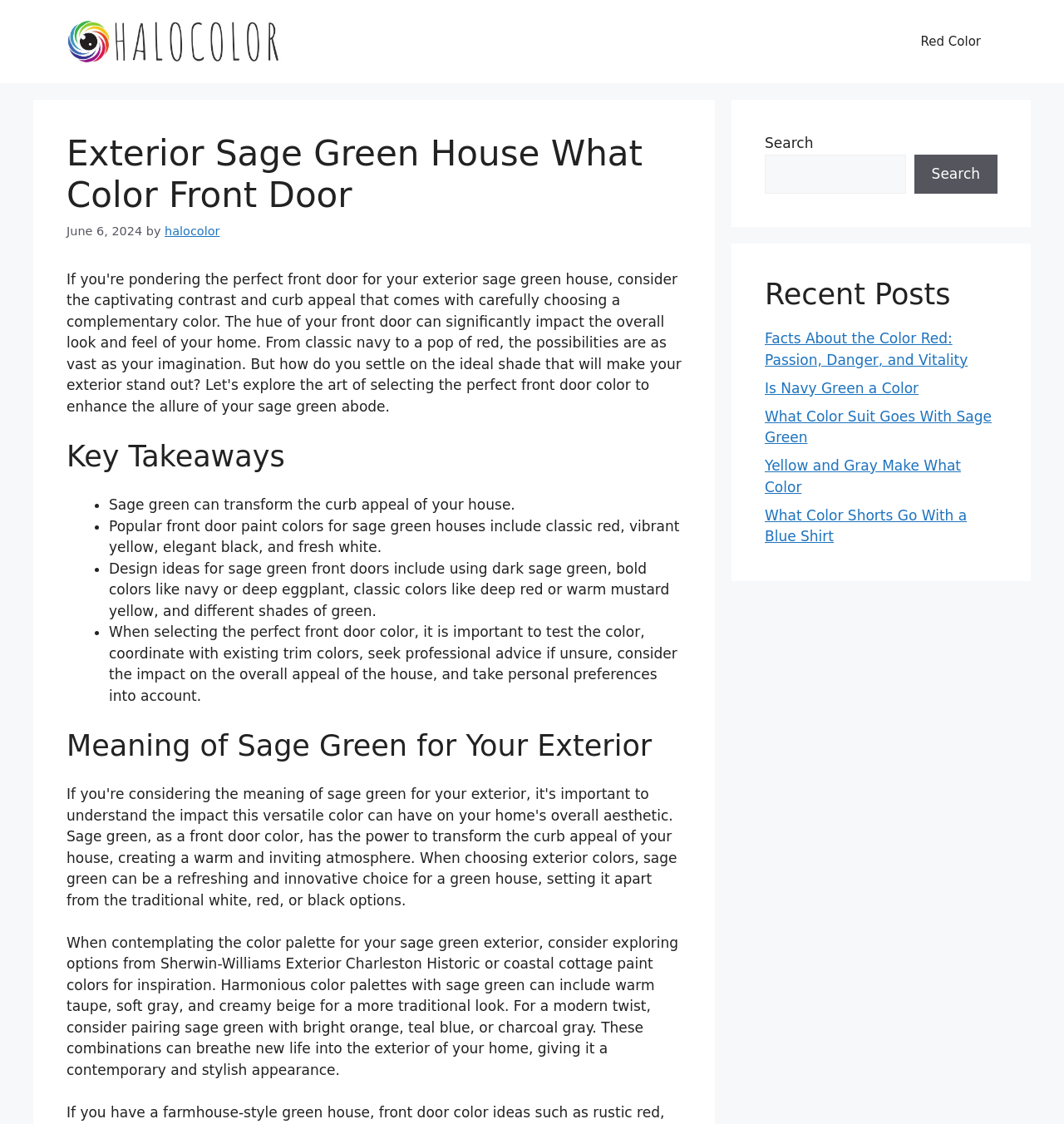Find and generate the main title of the webpage.

Exterior Sage Green House What Color Front Door